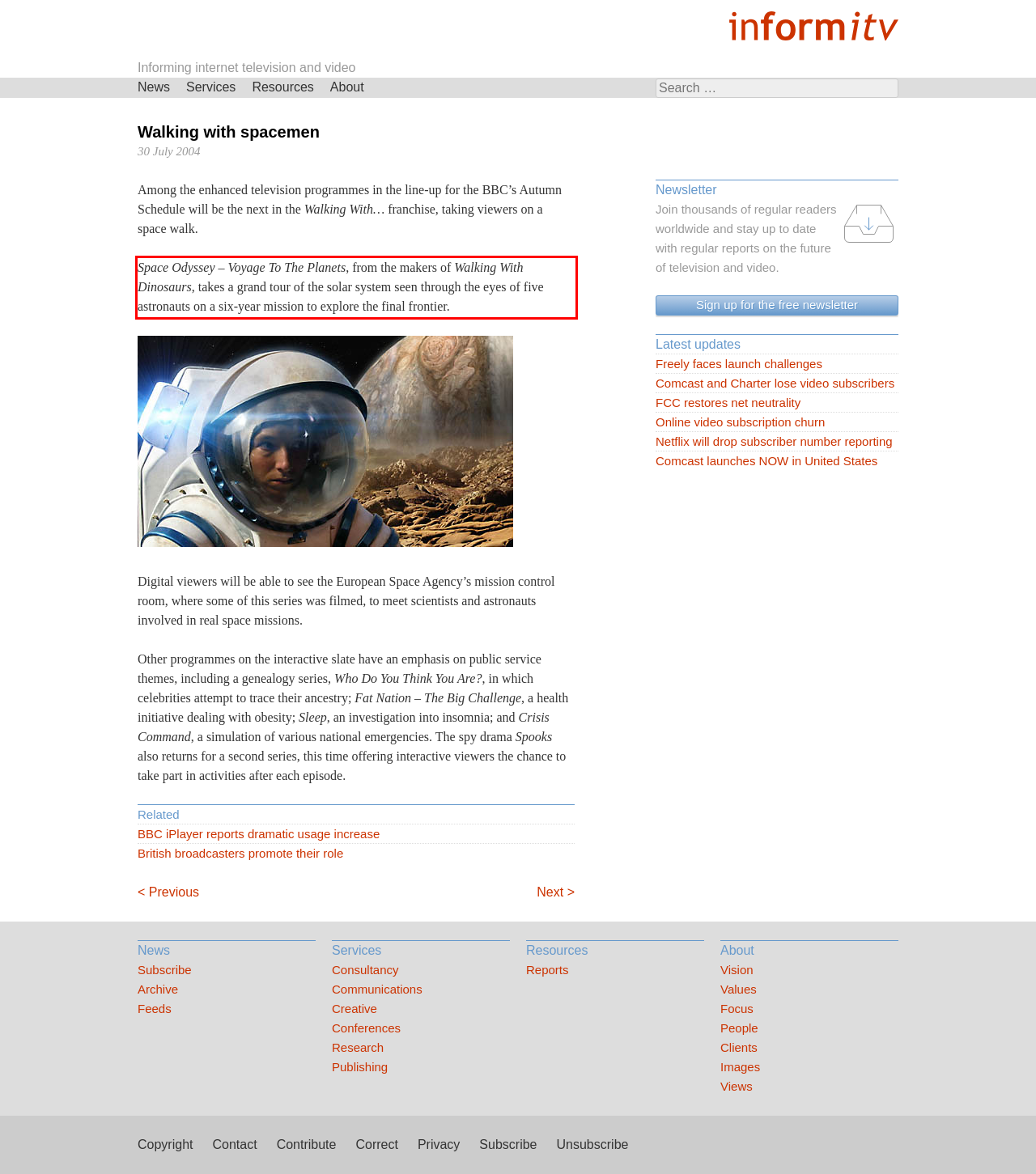Identify the text within the red bounding box on the webpage screenshot and generate the extracted text content.

Space Odyssey – Voyage To The Planets, from the makers of Walking With Dinosaurs, takes a grand tour of the solar system seen through the eyes of five astronauts on a six-year mission to explore the final frontier.